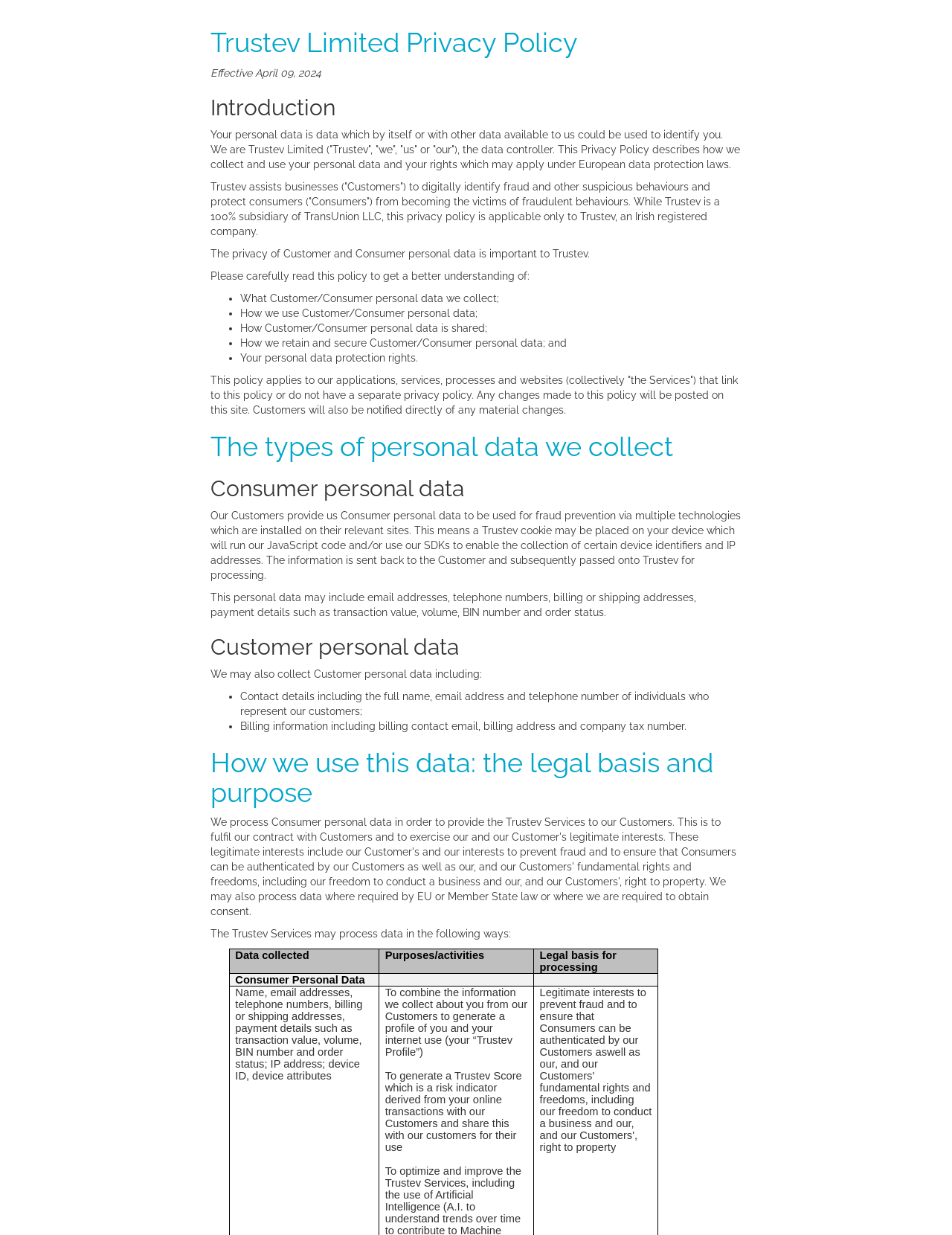What type of data is collected from Consumers?
Based on the screenshot, answer the question with a single word or phrase.

Personal data